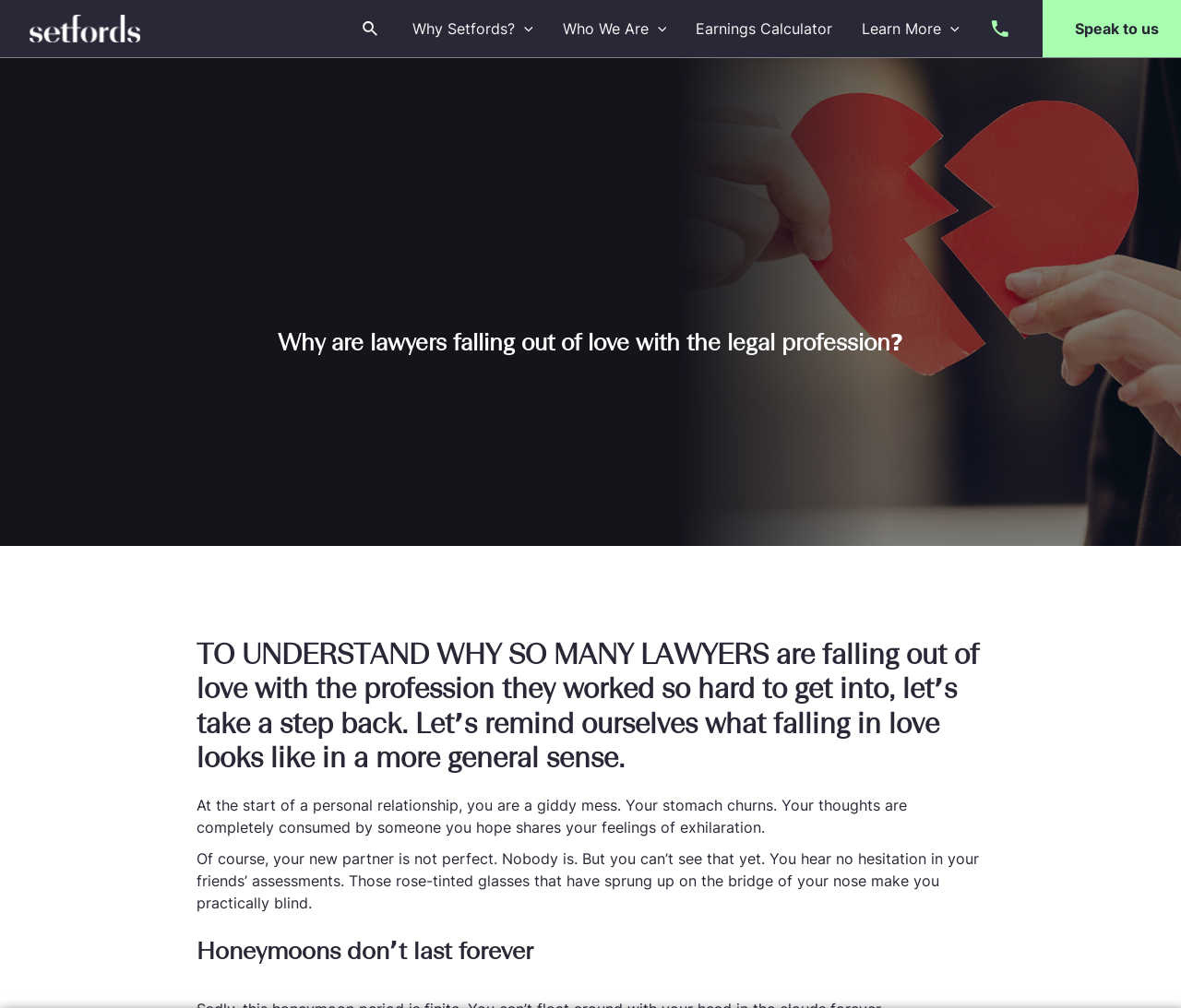Find the bounding box coordinates of the element's region that should be clicked in order to follow the given instruction: "Click the Speak to us link". The coordinates should consist of four float numbers between 0 and 1, i.e., [left, top, right, bottom].

[0.894, 0.01, 0.996, 0.047]